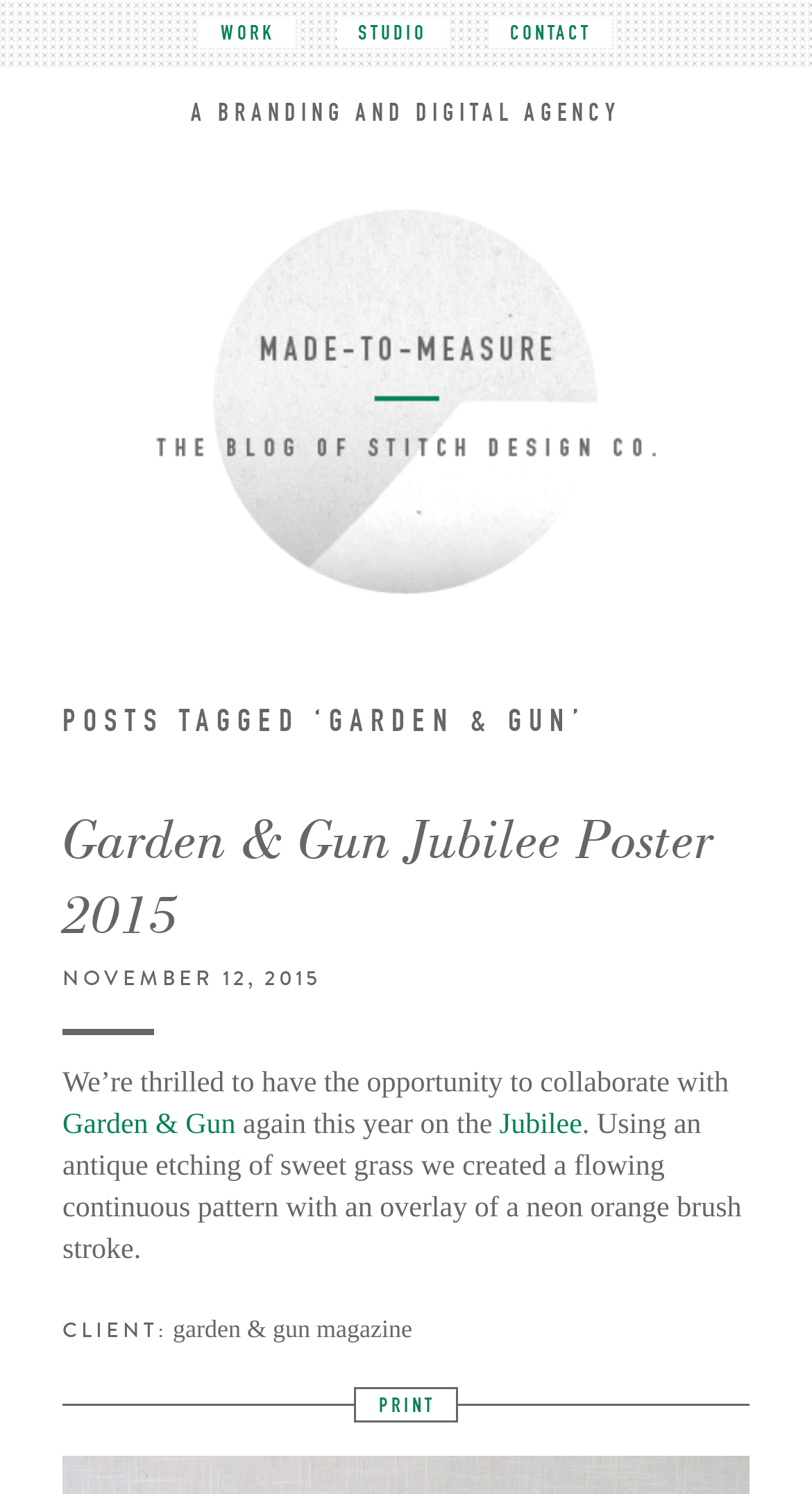What type of agency is Stitch Design Co.?
Provide a detailed and well-explained answer to the question.

Based on the heading 'A BRANDING AND DIGITAL AGENCY' on the webpage, it can be inferred that Stitch Design Co. is a branding and digital agency.